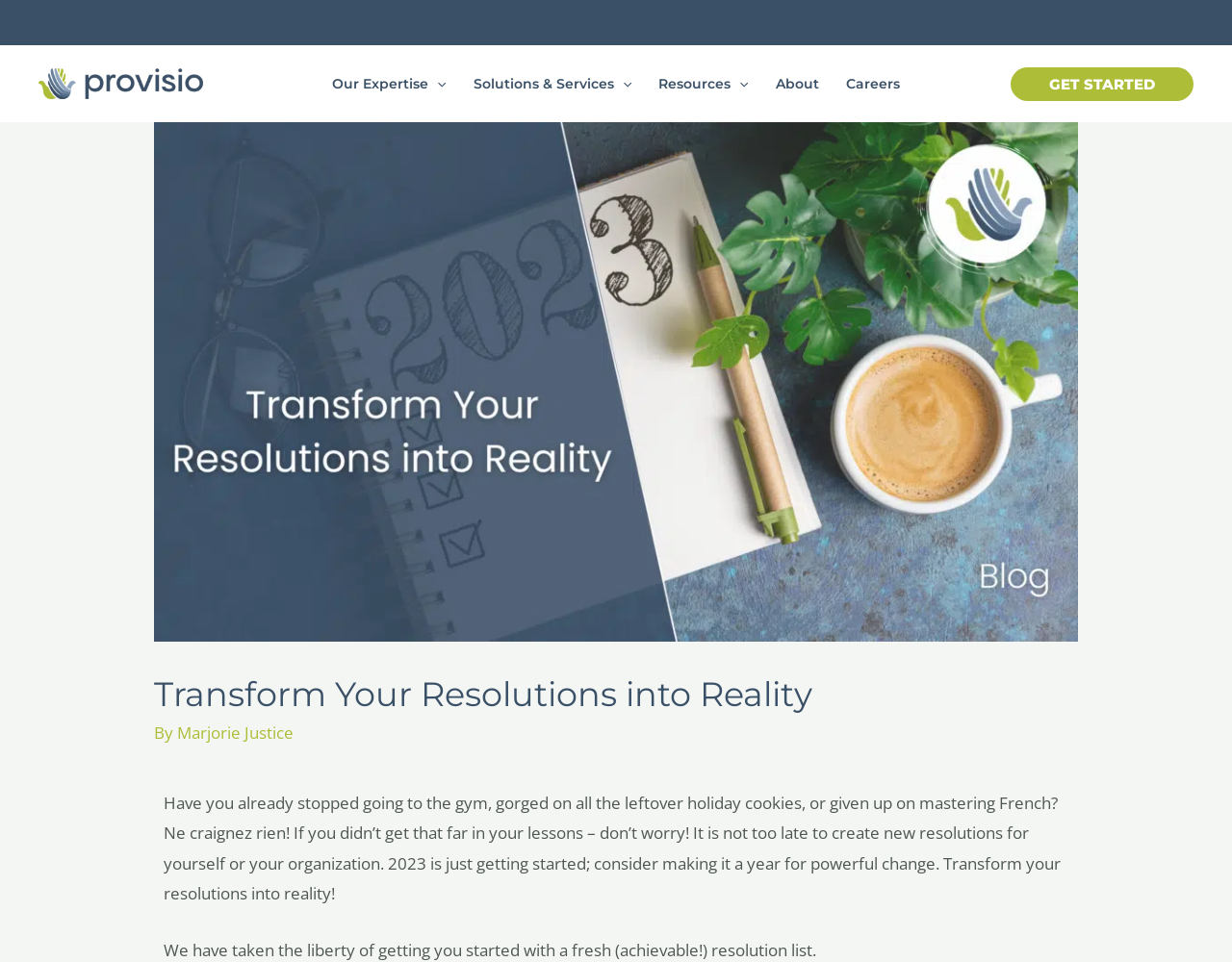With reference to the screenshot, provide a detailed response to the question below:
What is the purpose of the 'GET STARTED' button?

The 'GET STARTED' button is prominently displayed on the webpage, and when we examine the surrounding text, we see that it is encouraging users to transform their resolutions into reality, implying that the button is a call-to-action to start the process.